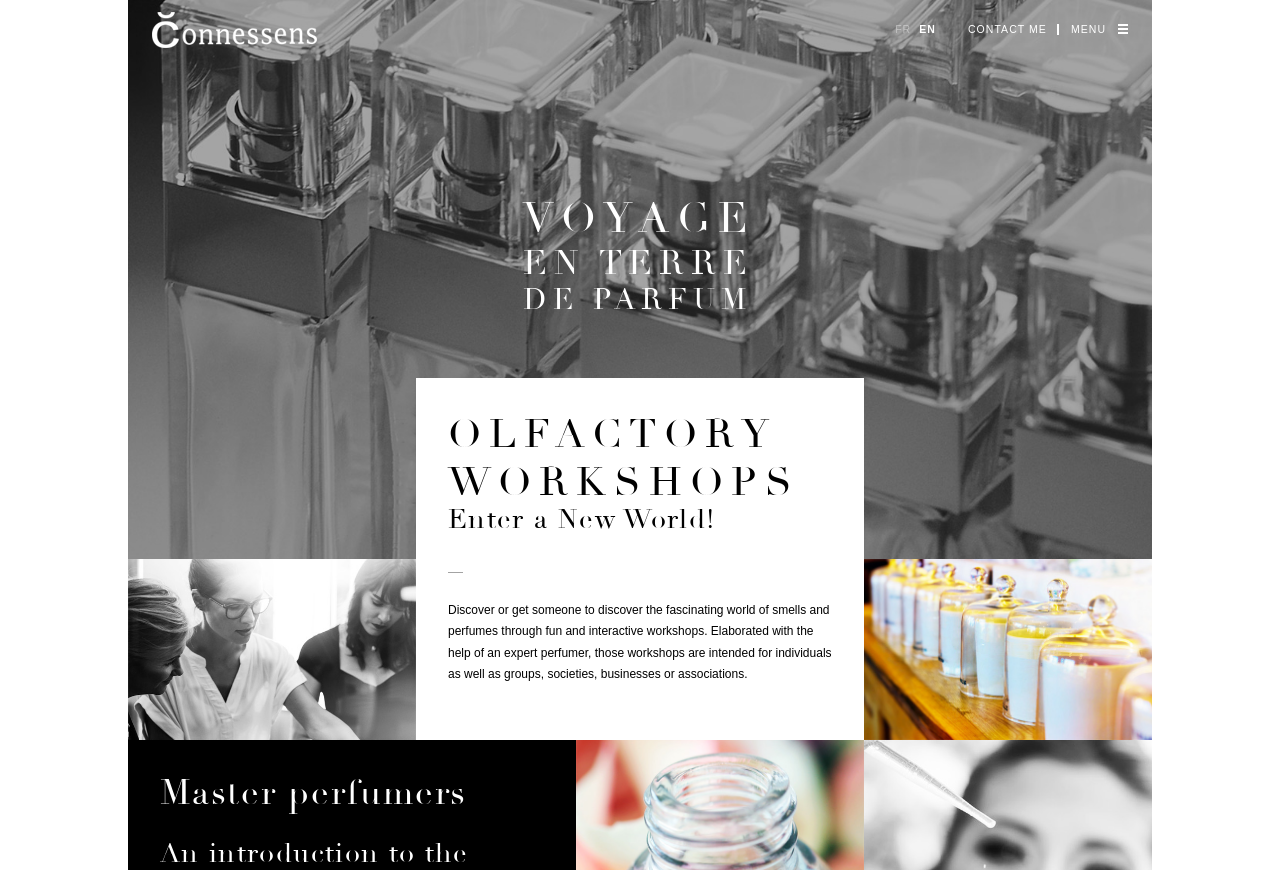Based on the element description: "VOYAGE EN TERRE DE PARFUM", identify the bounding box coordinates for this UI element. The coordinates must be four float numbers between 0 and 1, listed as [left, top, right, bottom].

[0.409, 0.224, 0.591, 0.364]